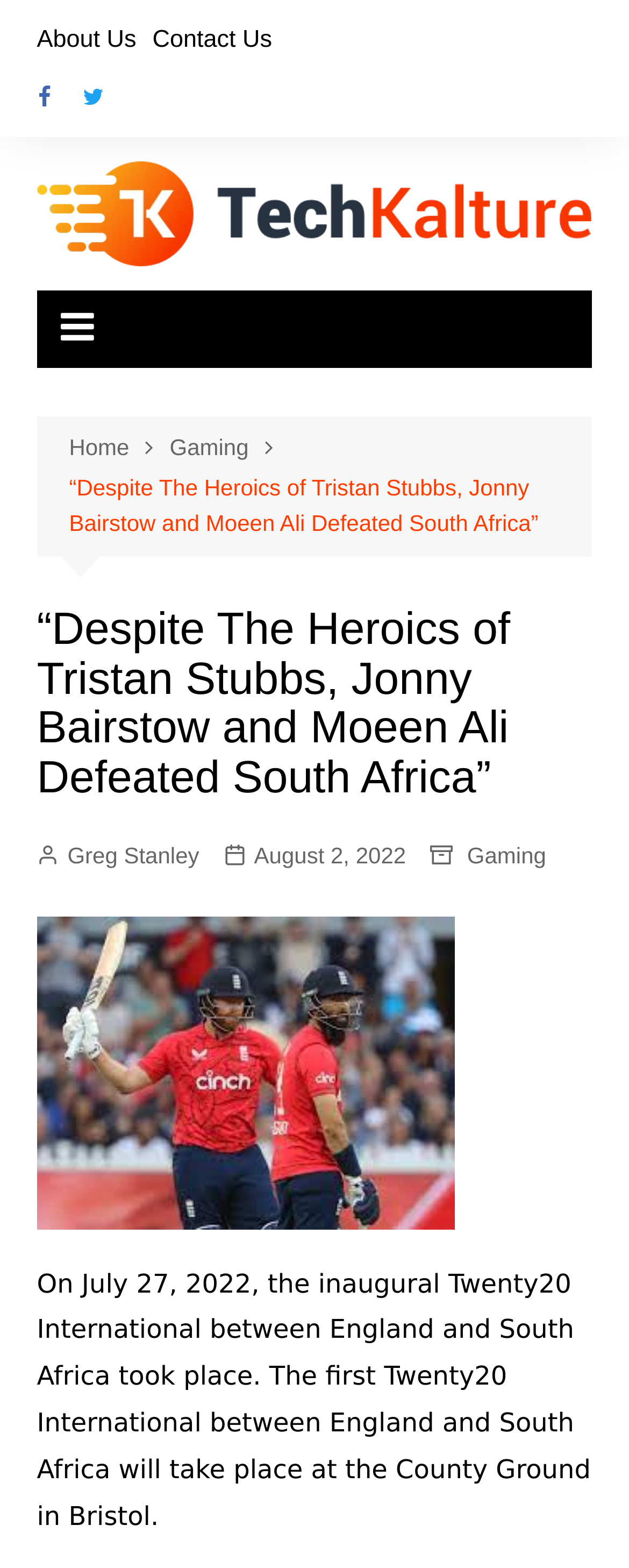Identify and extract the main heading of the webpage.

“Despite The Heroics of Tristan Stubbs, Jonny Bairstow and Moeen Ali Defeated South Africa”